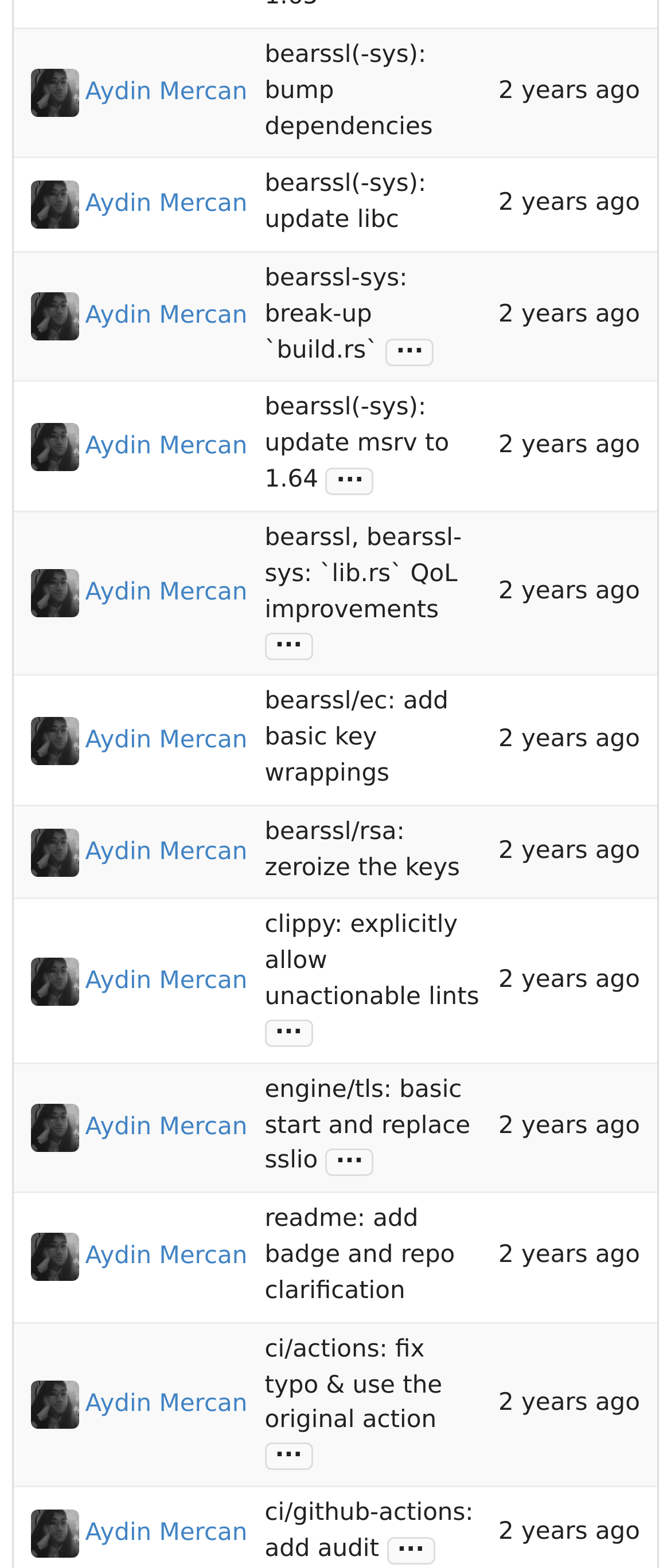Please identify the bounding box coordinates for the region that you need to click to follow this instruction: "Expand the description of bearssl-sys: break-up `build.rs`".

[0.575, 0.216, 0.647, 0.233]